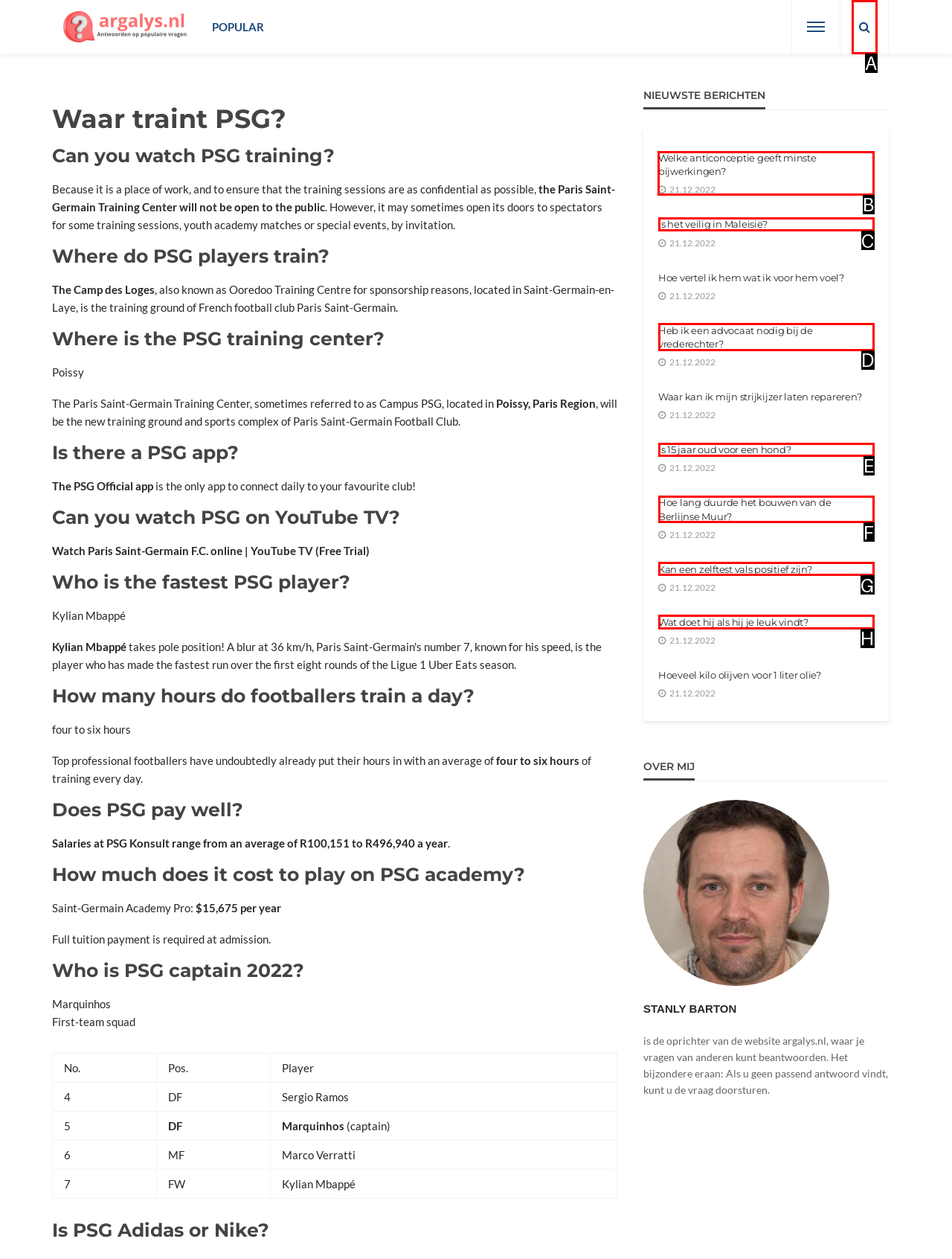Tell me which letter corresponds to the UI element that should be clicked to fulfill this instruction: Open the menu
Answer using the letter of the chosen option directly.

None